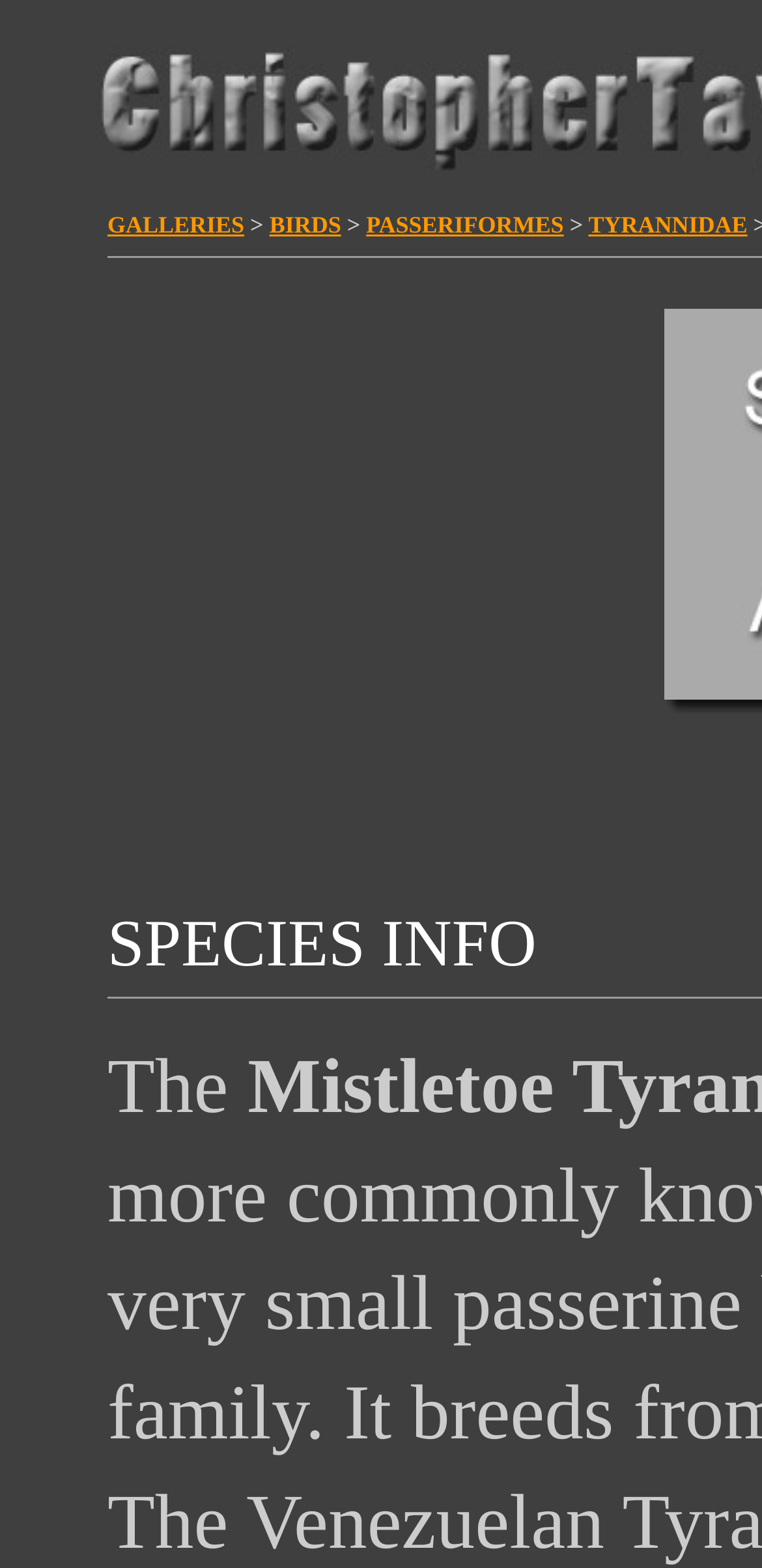What is the first word of the text below the image?
Respond with a short answer, either a single word or a phrase, based on the image.

The